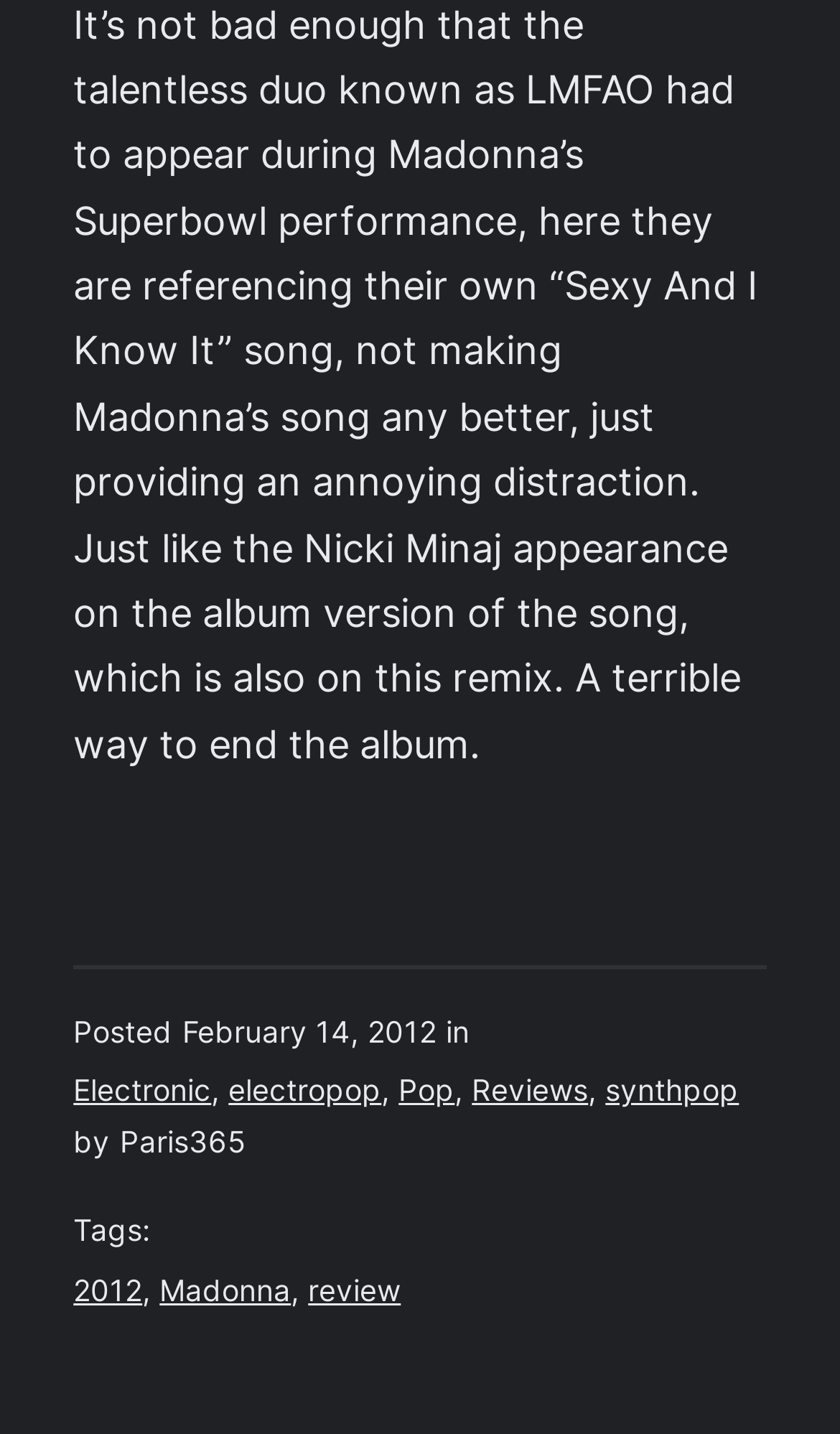Please identify the bounding box coordinates of the area I need to click to accomplish the following instruction: "Click the link to view Madonna's music".

[0.19, 0.888, 0.346, 0.912]